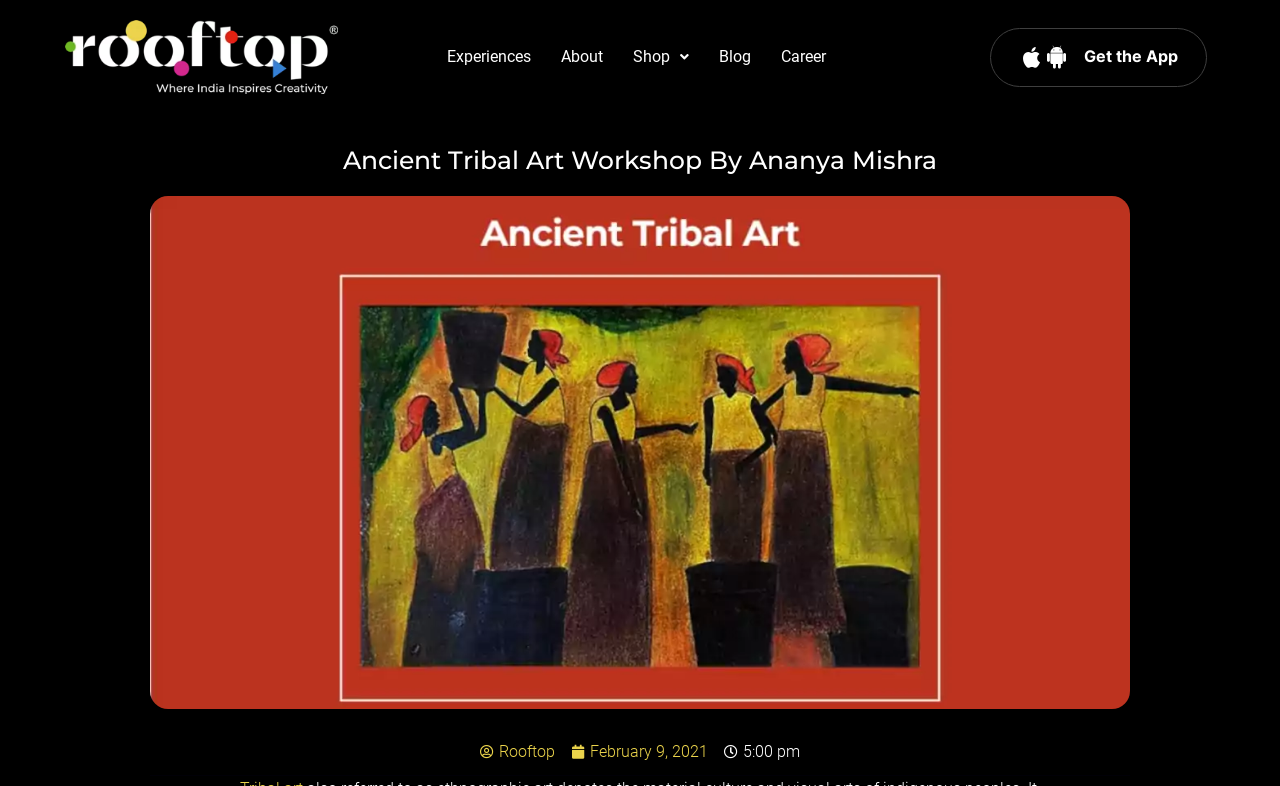Please find the bounding box coordinates (top-left x, top-left y, bottom-right x, bottom-right y) in the screenshot for the UI element described as follows: alt="Learn Indian art online"

[0.051, 0.025, 0.264, 0.12]